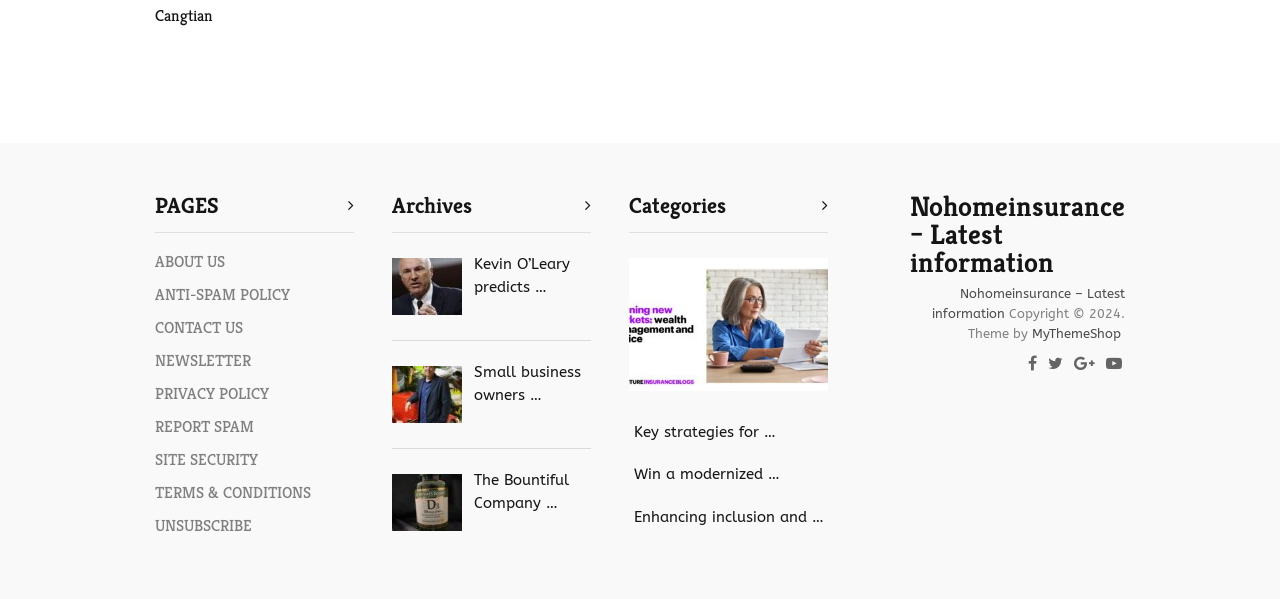Please provide a brief answer to the following inquiry using a single word or phrase:
What is the copyright year of the website?

2024